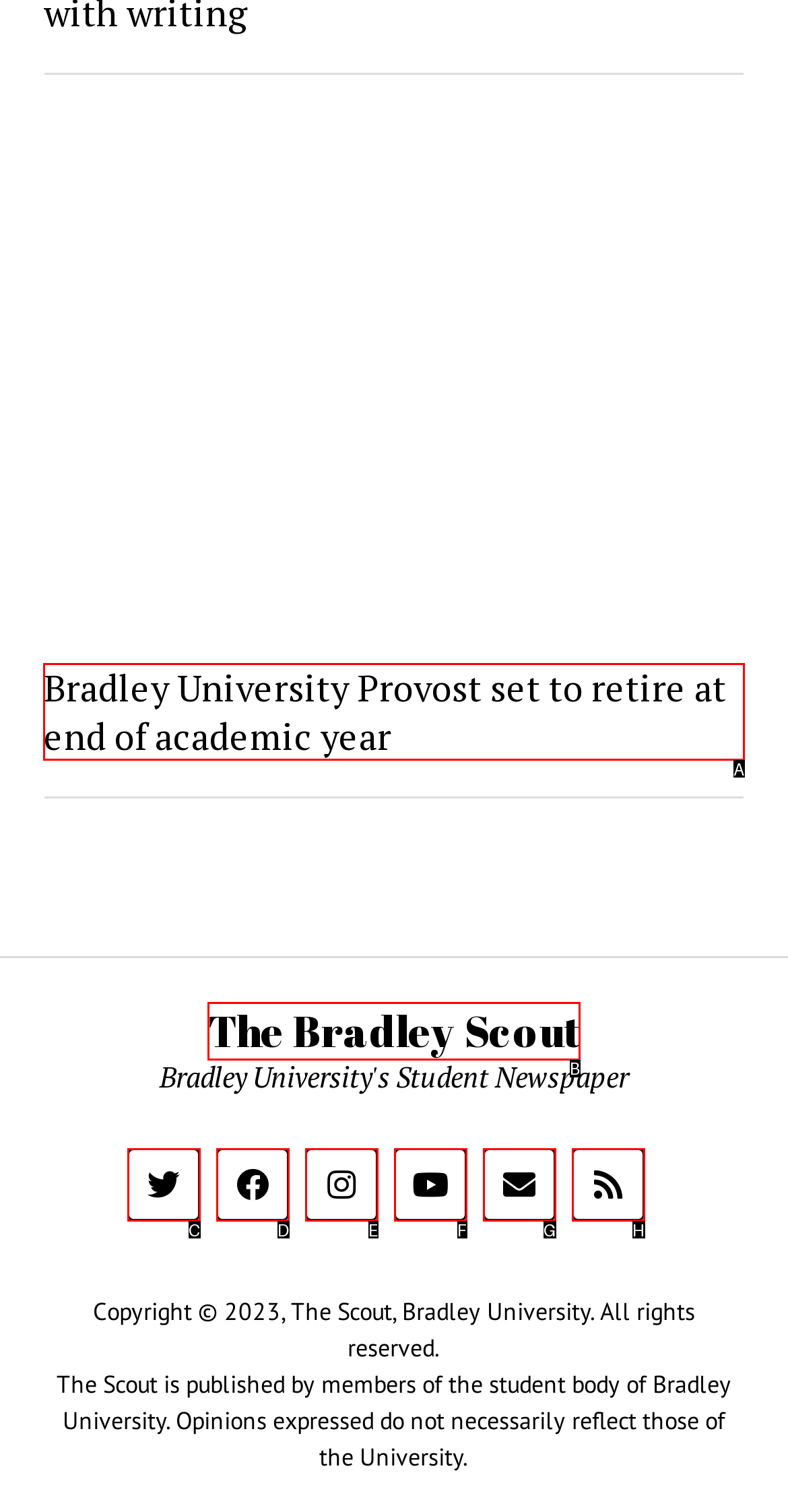Select the appropriate HTML element to click for the following task: go to The Bradley Scout homepage
Answer with the letter of the selected option from the given choices directly.

B